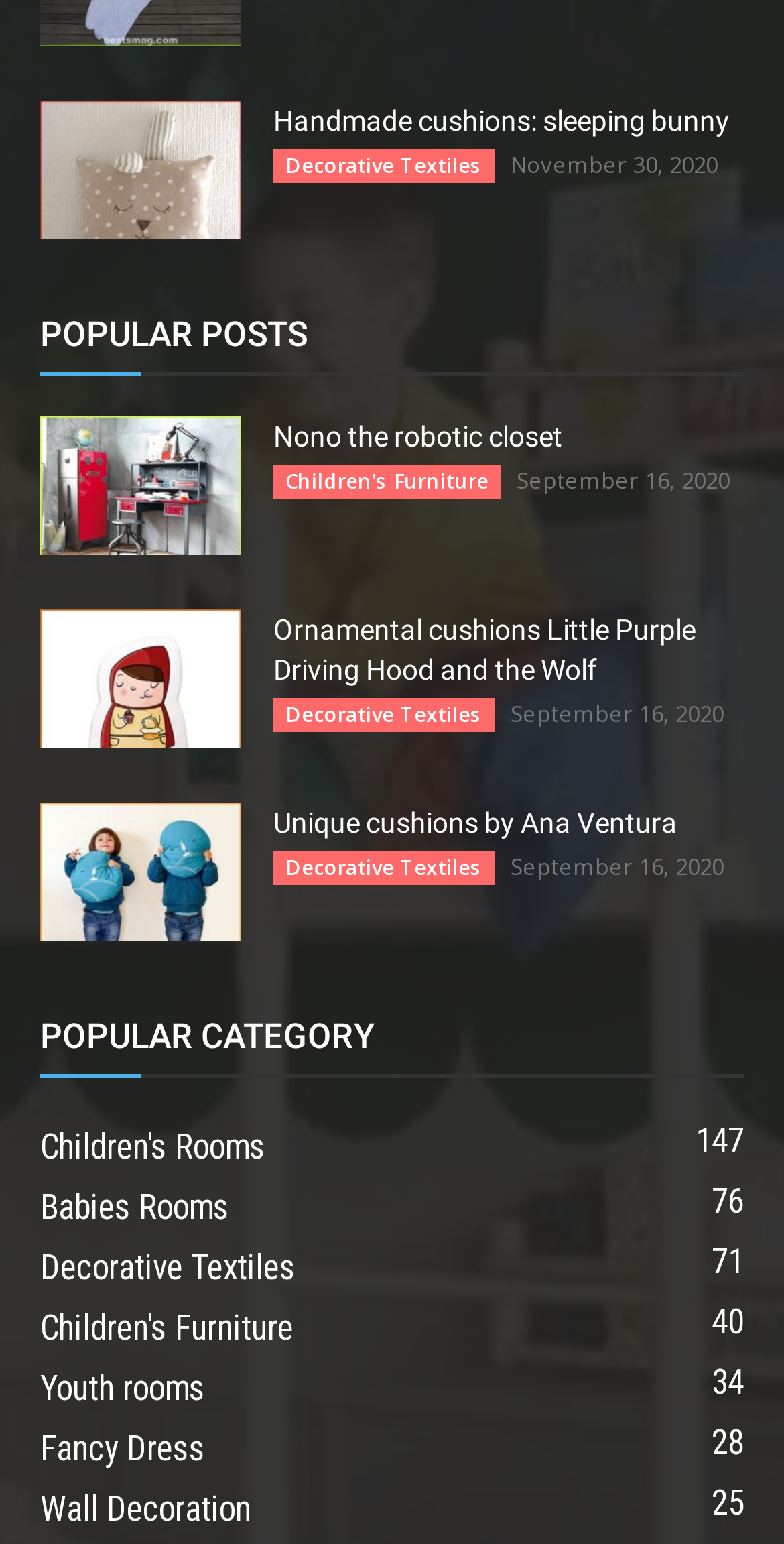Please identify the bounding box coordinates of the clickable area that will fulfill the following instruction: "Share on facebook". The coordinates should be in the format of four float numbers between 0 and 1, i.e., [left, top, right, bottom].

None